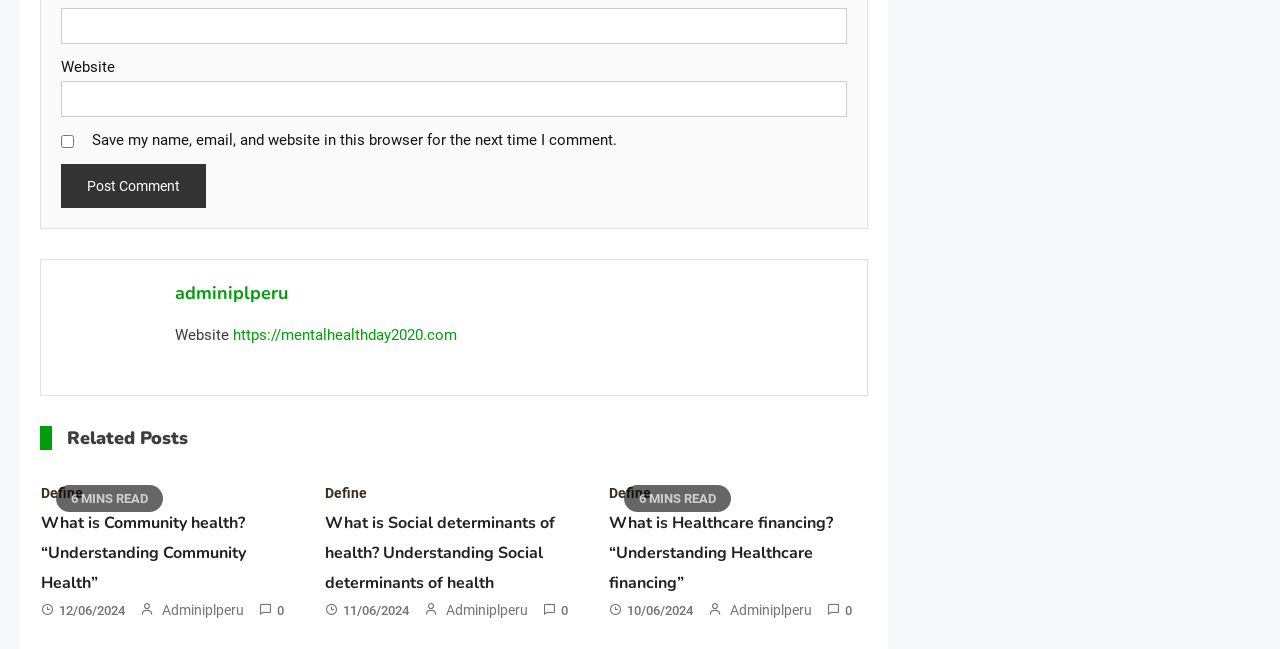Could you highlight the region that needs to be clicked to execute the instruction: "Visit 'https://mentalhealthday2020.com'"?

[0.182, 0.503, 0.357, 0.531]